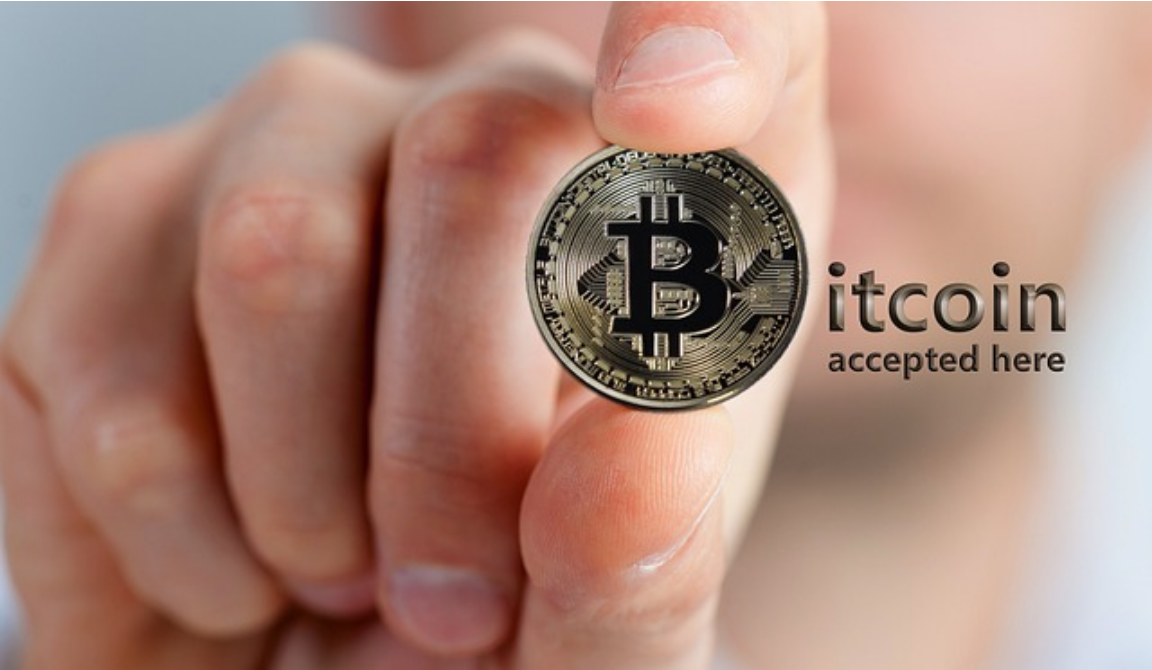Use the details in the image to answer the question thoroughly: 
What is the trend highlighted in the image?

The text 'bitcoin accepted here' to the right of the Bitcoin suggests that the image is highlighting a growing trend of businesses integrating digital currencies into their payment options.